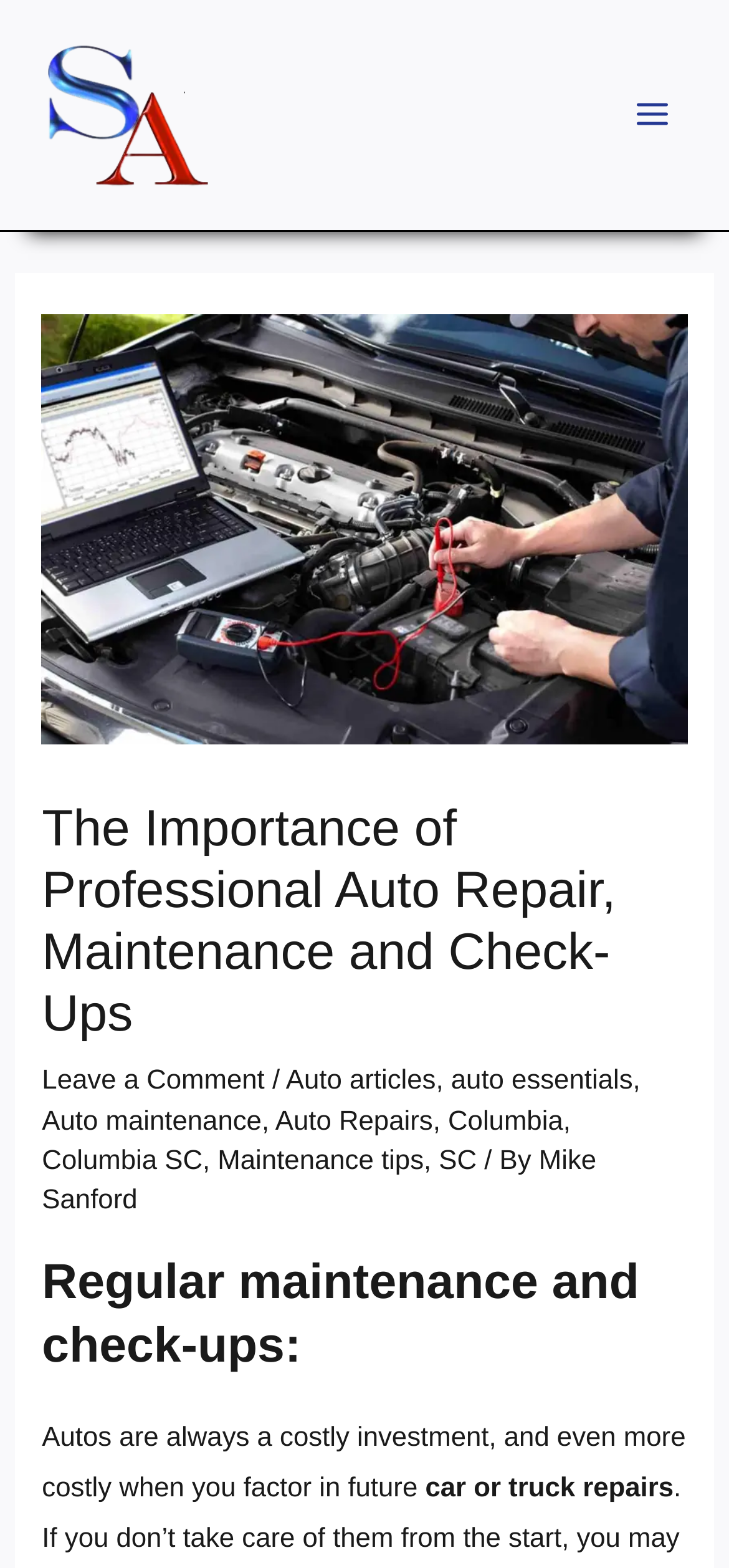Refer to the image and provide an in-depth answer to the question: 
What is the main topic of this webpage?

Based on the webpage content, especially the heading 'The Importance of Professional Auto Repair, Maintenance and Check-Ups' and the subheading 'Regular maintenance and check-ups:', it is clear that the main topic of this webpage is related to auto repair and maintenance.